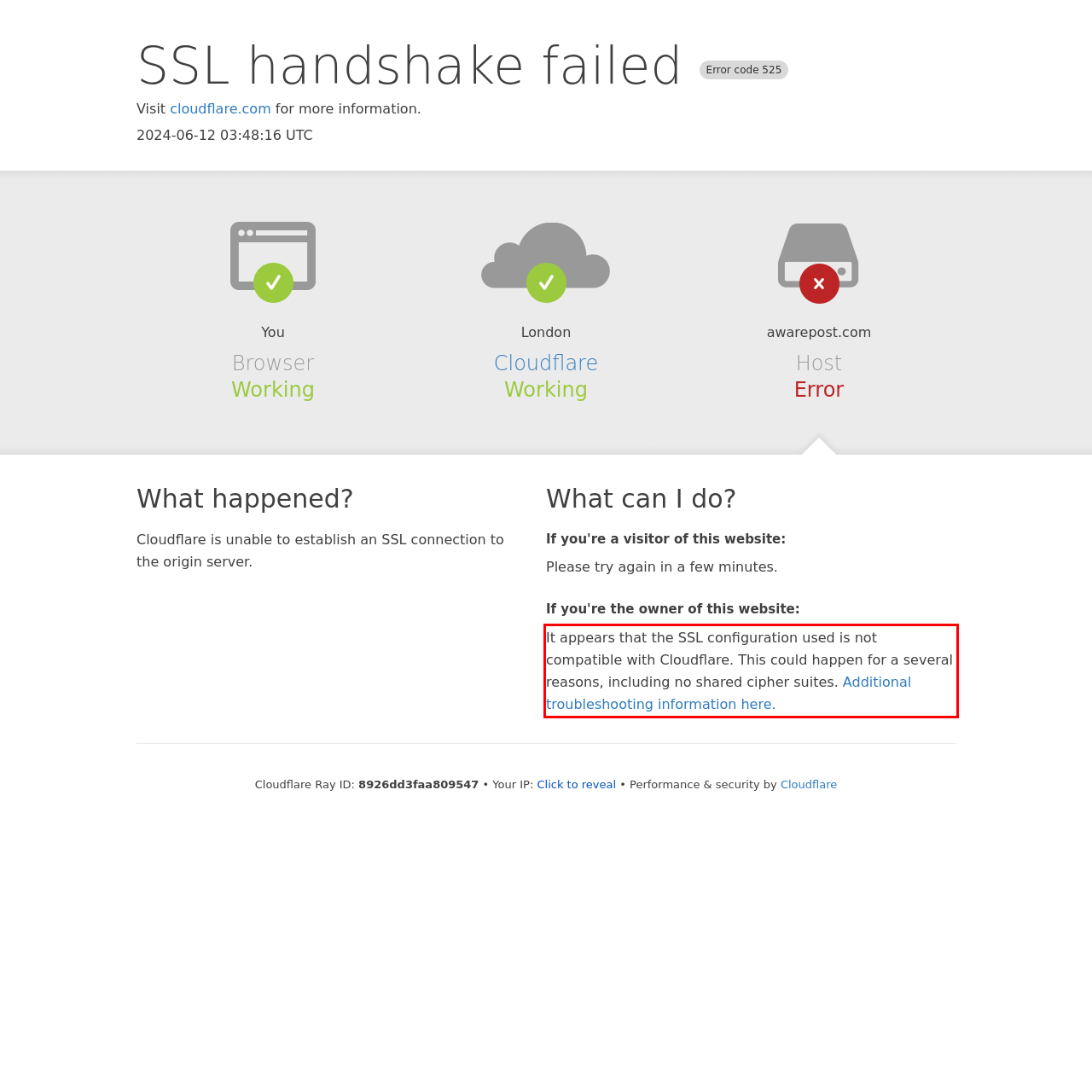Given a screenshot of a webpage containing a red rectangle bounding box, extract and provide the text content found within the red bounding box.

It appears that the SSL configuration used is not compatible with Cloudflare. This could happen for a several reasons, including no shared cipher suites. Additional troubleshooting information here.